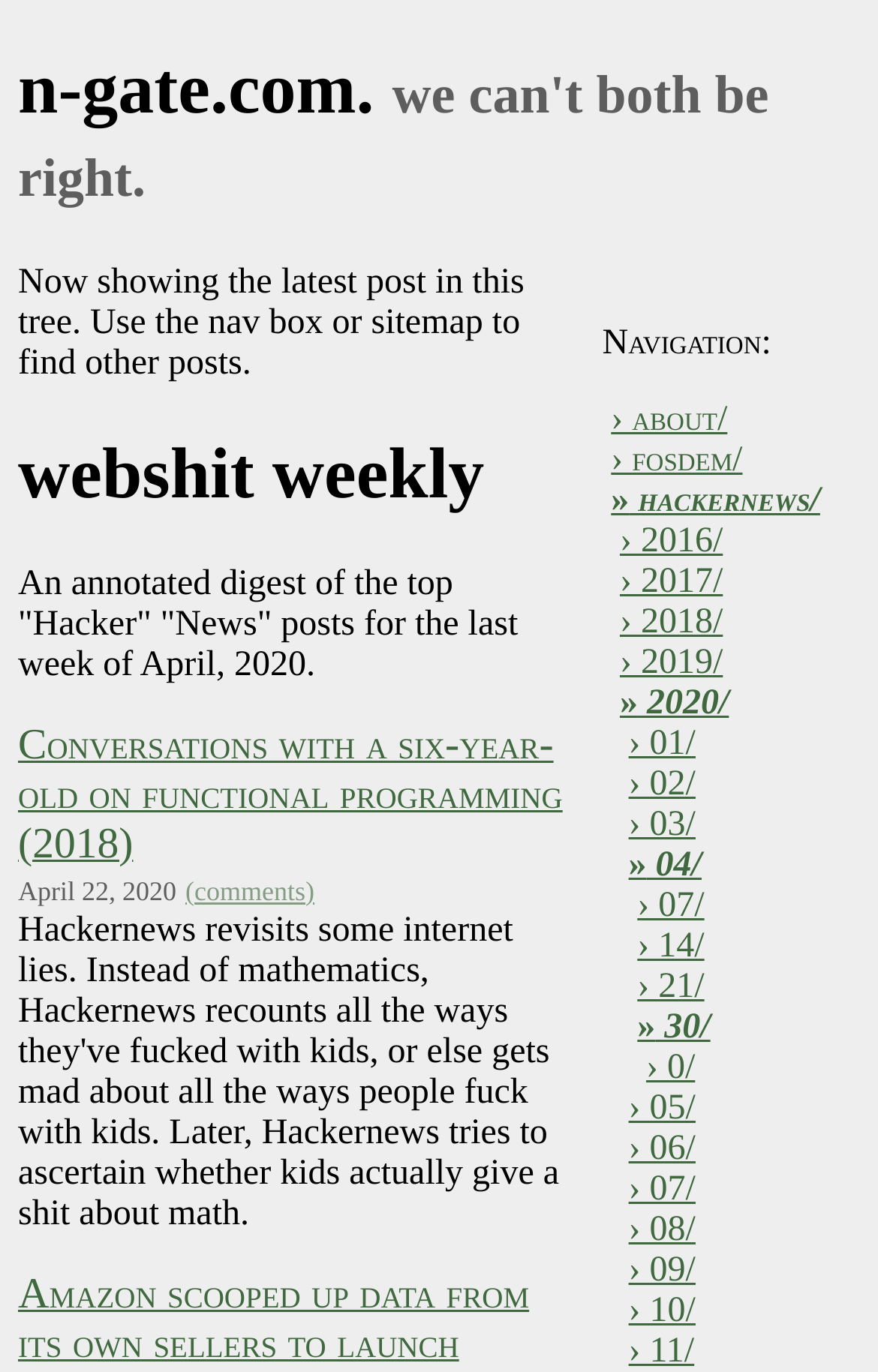What is the topic of the linked post?
Based on the image content, provide your answer in one word or a short phrase.

Conversations with a six-year-old on functional programming